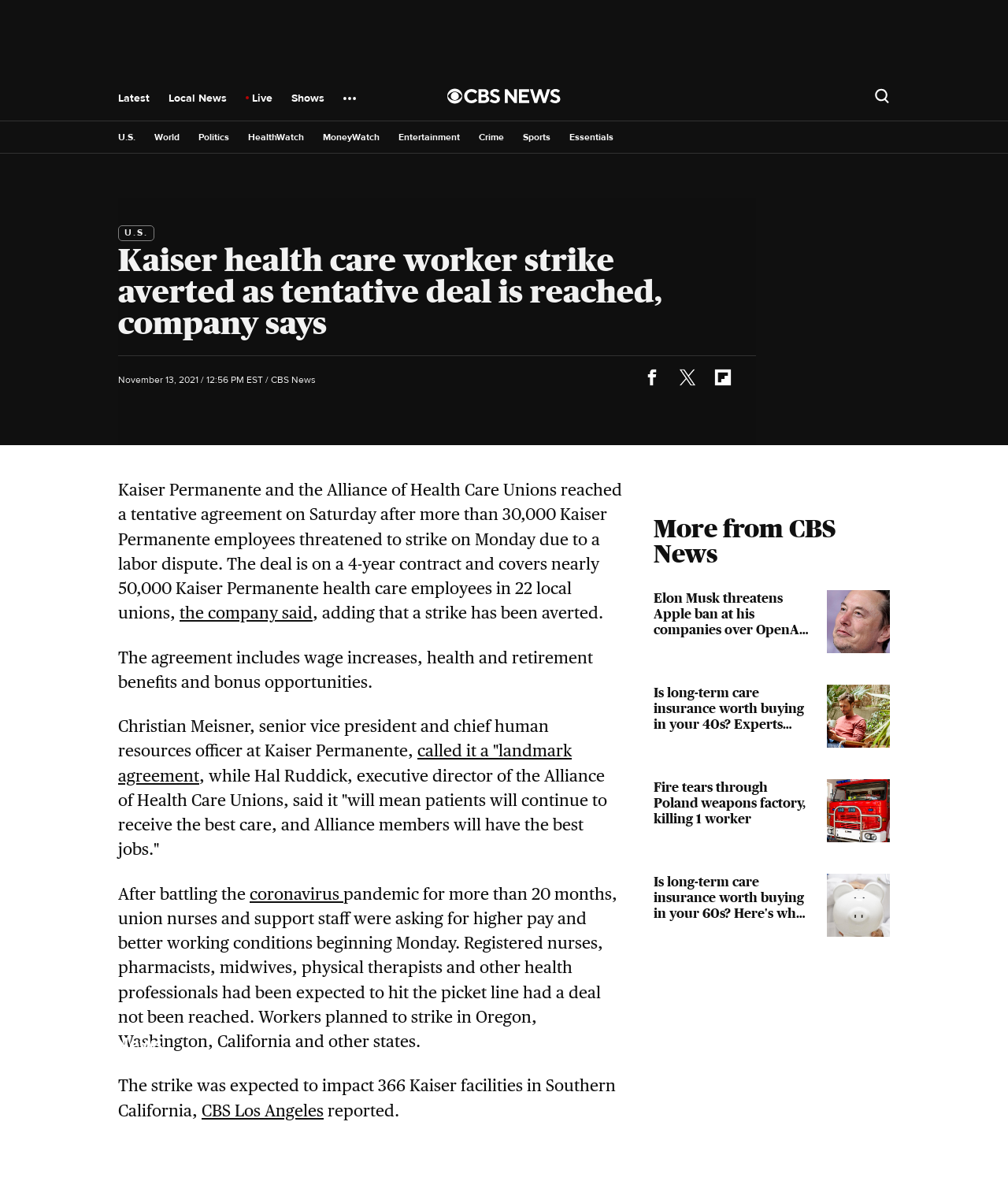What is the duration of the contract mentioned in the article?
Your answer should be a single word or phrase derived from the screenshot.

4-year